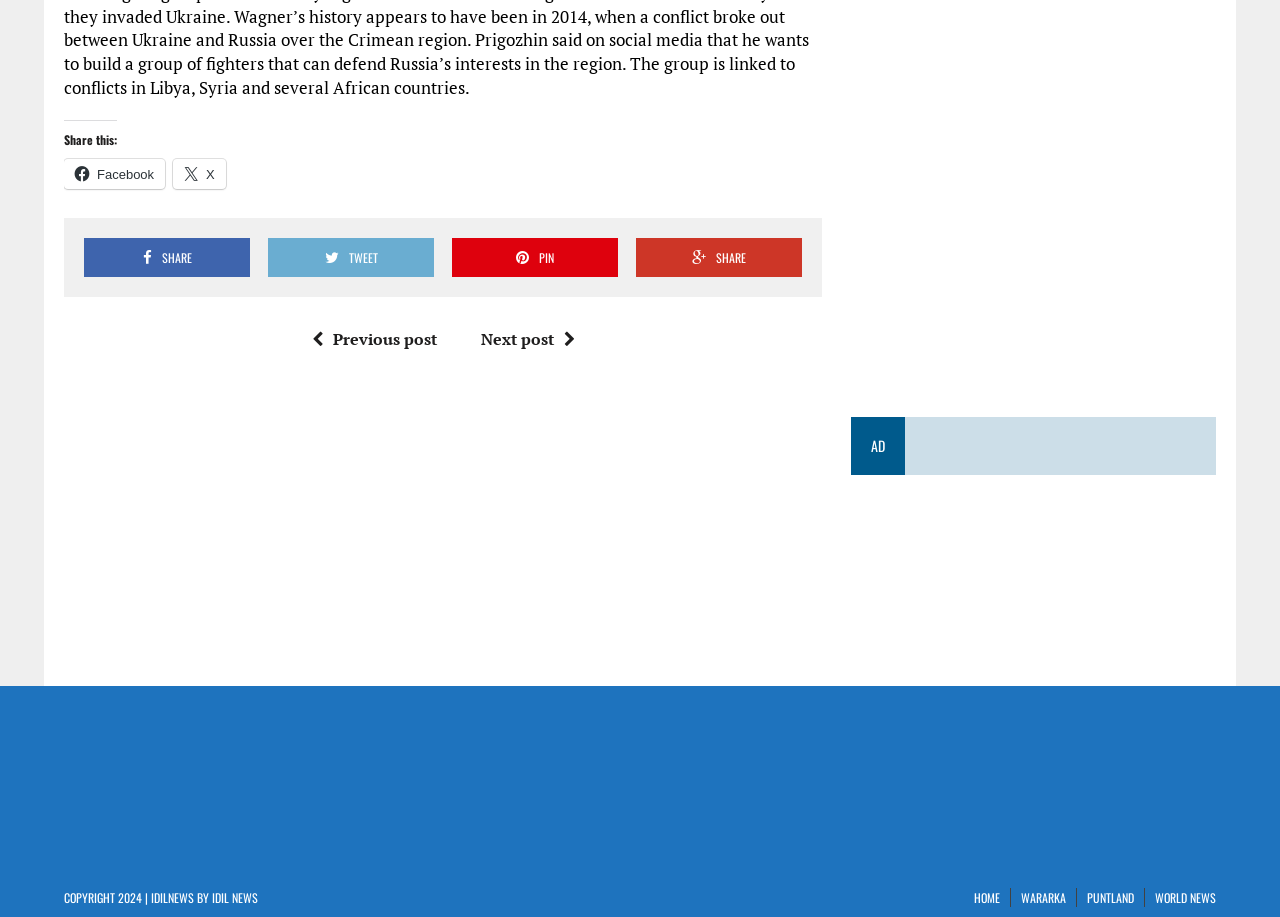Provide a brief response to the question below using one word or phrase:
What is the last menu item on the bottom navigation bar?

WORLD NEWS